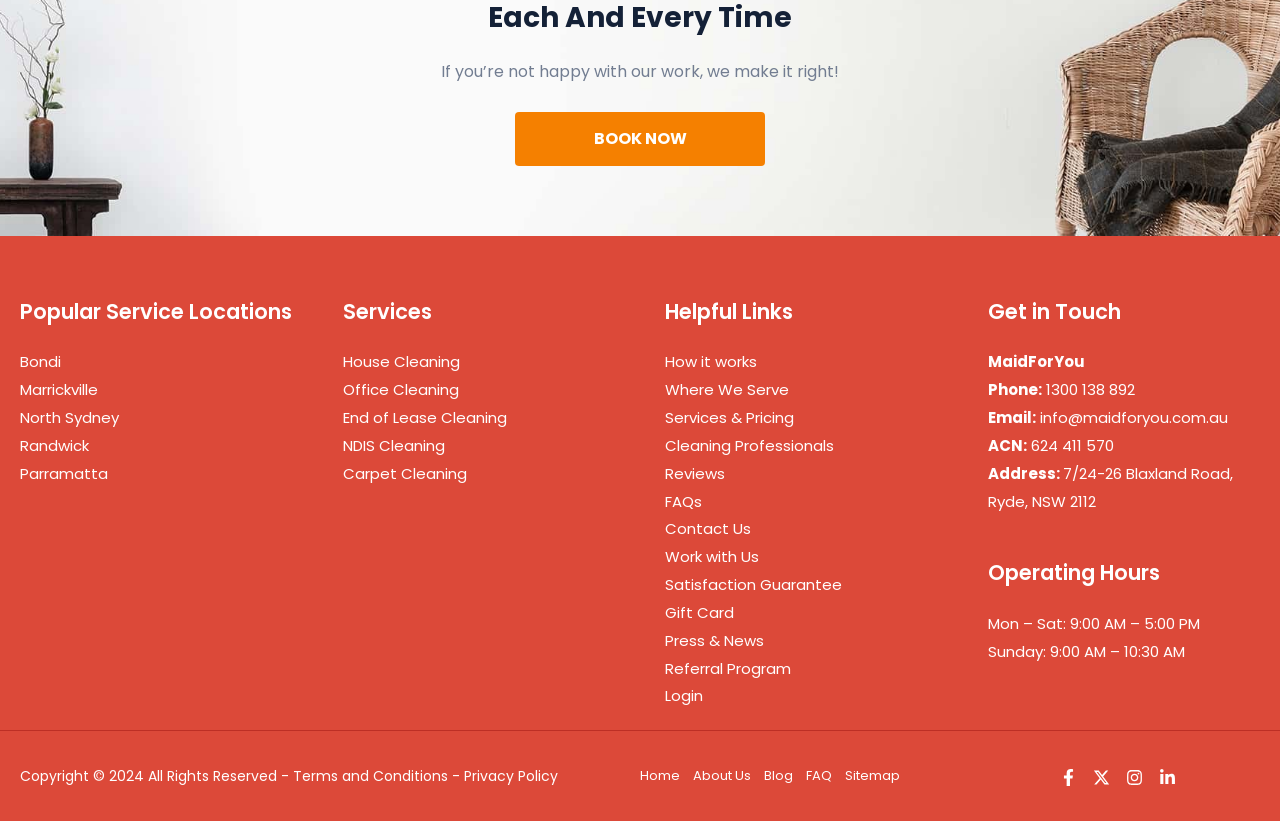Carefully examine the image and provide an in-depth answer to the question: What is the phone number to contact the company?

I found this information in the footer section of the webpage, under the 'Get in Touch' category, where there is a section labeled 'Phone:' that lists the phone number as 1300 138 892.